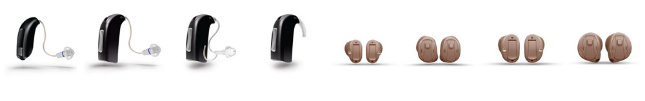Use a single word or phrase to answer the question: 
What is the primary focus of the showcased hearing aids?

Personalized hearing solutions